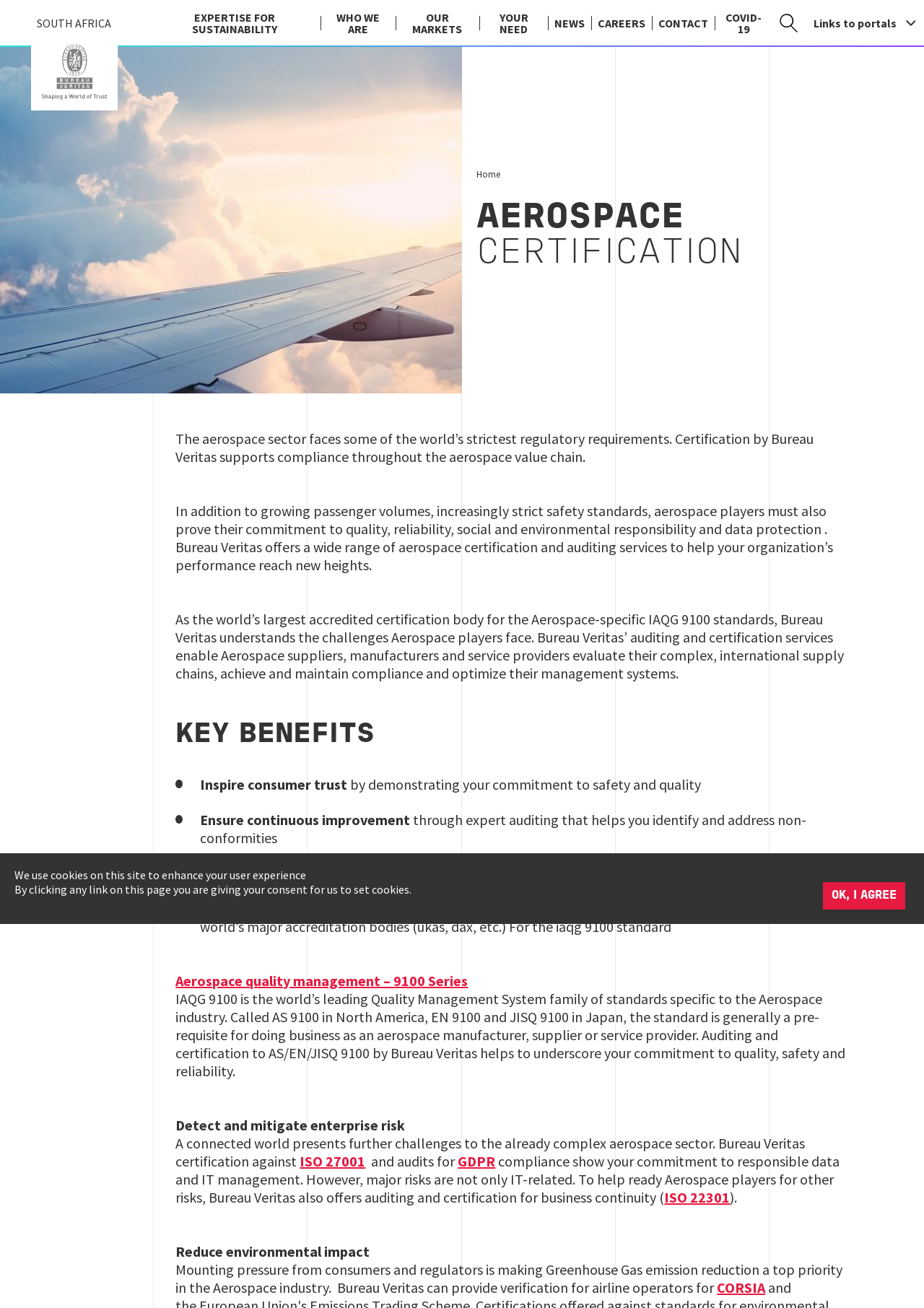Please predict the bounding box coordinates (top-left x, top-left y, bottom-right x, bottom-right y) for the UI element in the screenshot that fits the description: ISO 22301

[0.719, 0.908, 0.79, 0.922]